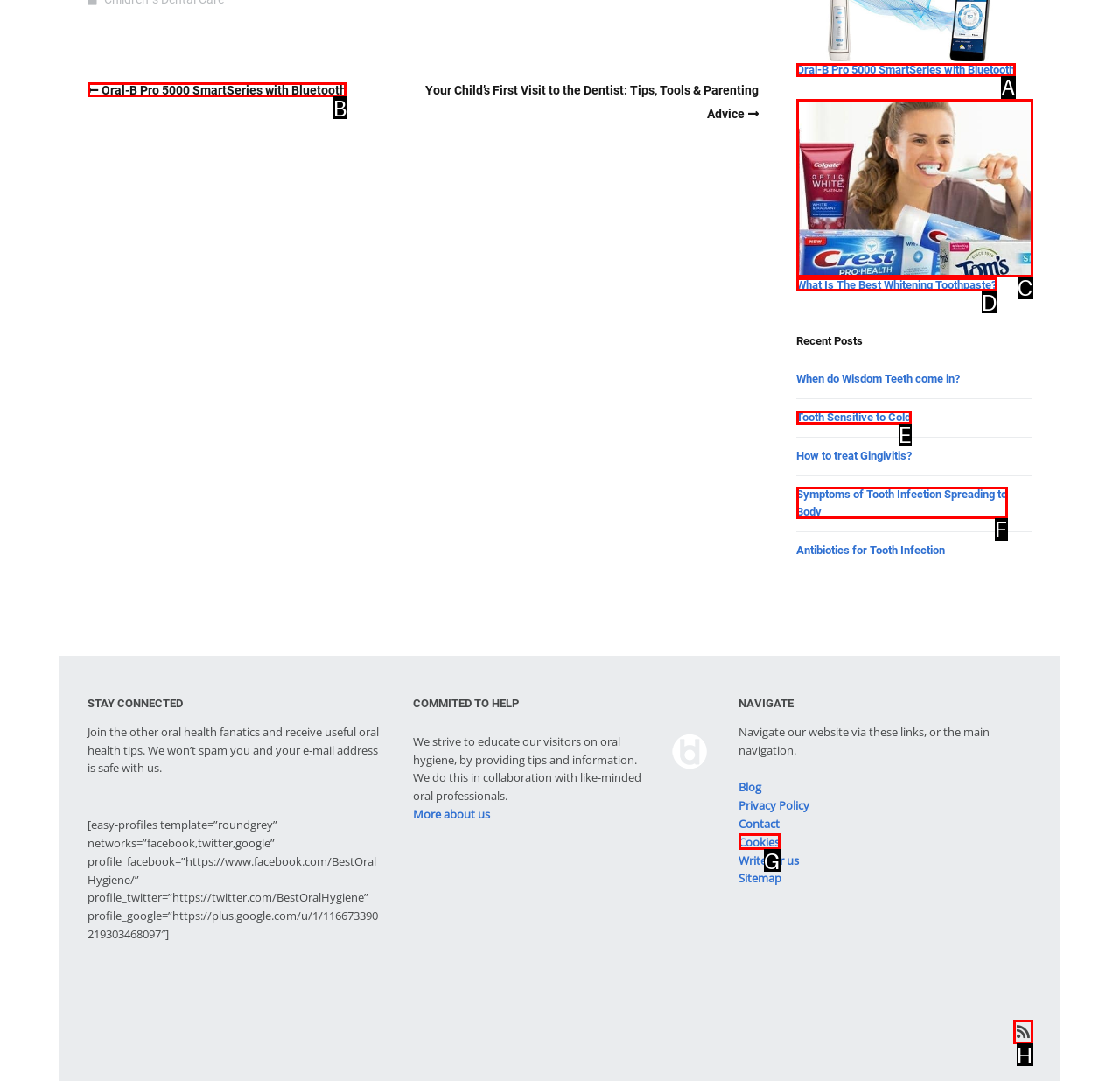Identify which HTML element to click to fulfill the following task: Read the article about the best whitening toothpaste. Provide your response using the letter of the correct choice.

C